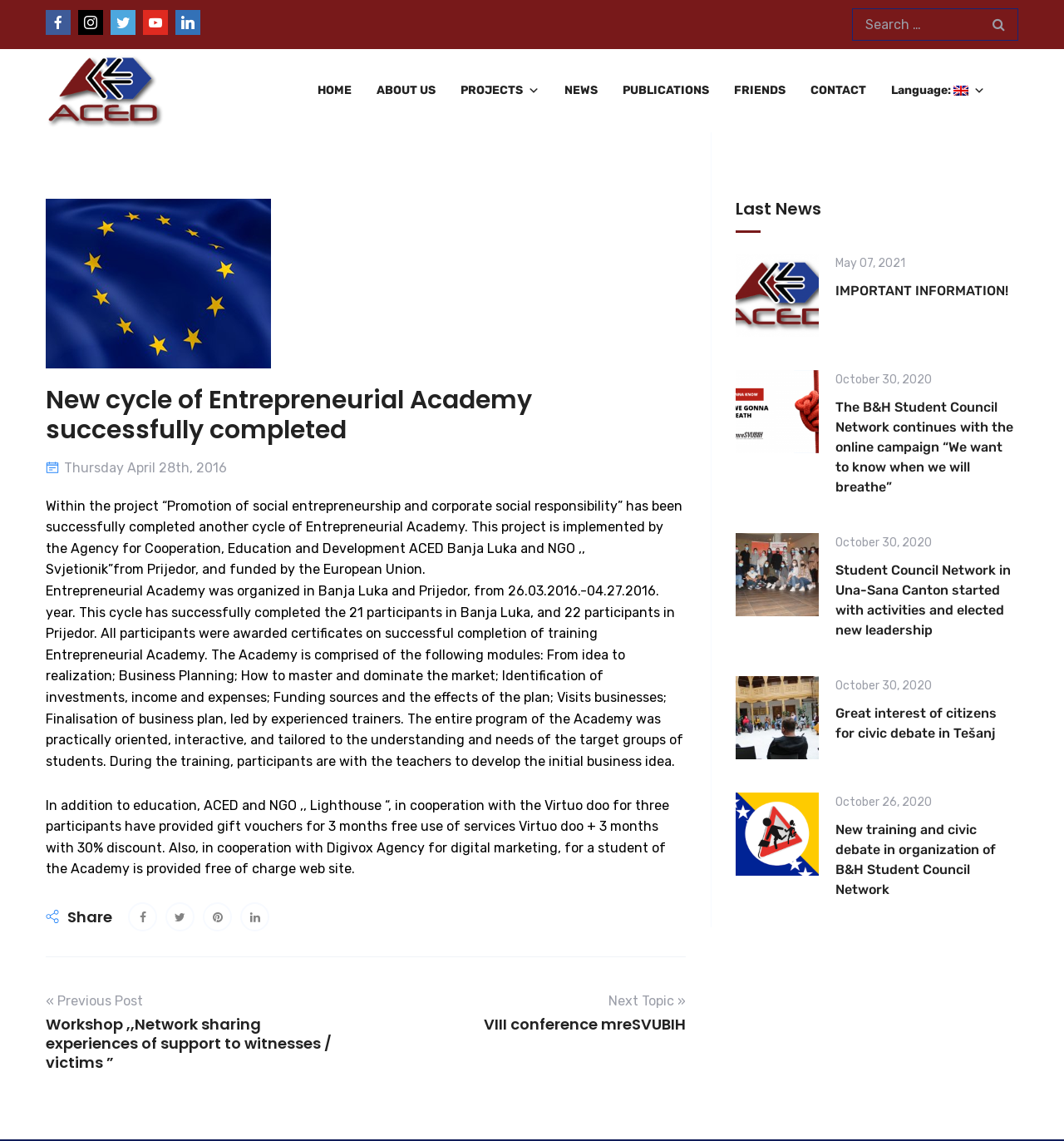Please look at the image and answer the question with a detailed explanation: What is the topic of the workshop mentioned in the article?

The topic of the workshop can be found in the link '« Previous Post Workshop,,Network sharing experiences of support to witnesses / victims ”', which is located at the bottom of the article section.